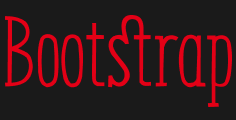What is Bootstrap often associated with?
Could you answer the question with a detailed and thorough explanation?

According to the caption, Bootstrap is often associated with web development, specifically referring to the popular front-end framework that helps developers create responsive and mobile-first websites efficiently.